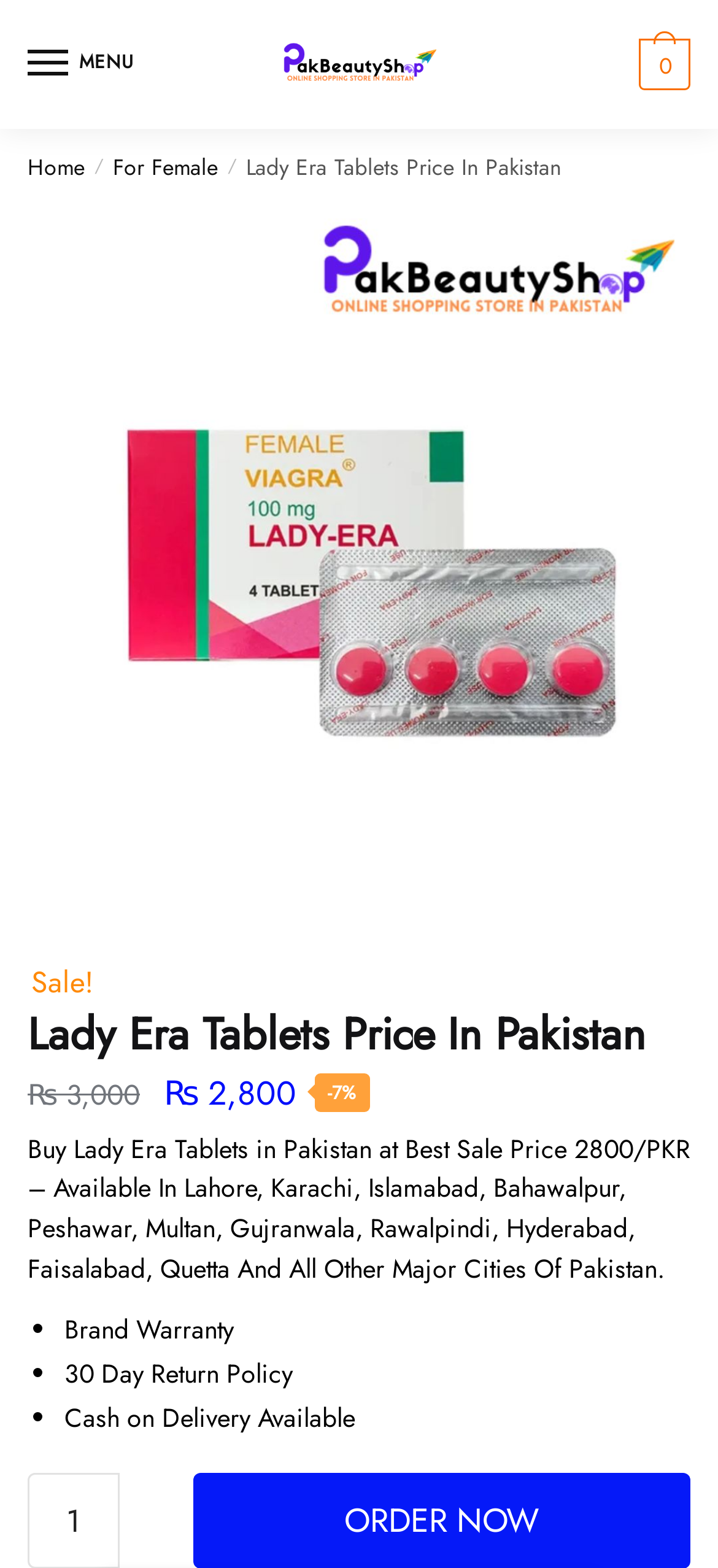Please identify and generate the text content of the webpage's main heading.

Lady Era Tablets Price In Pakistan